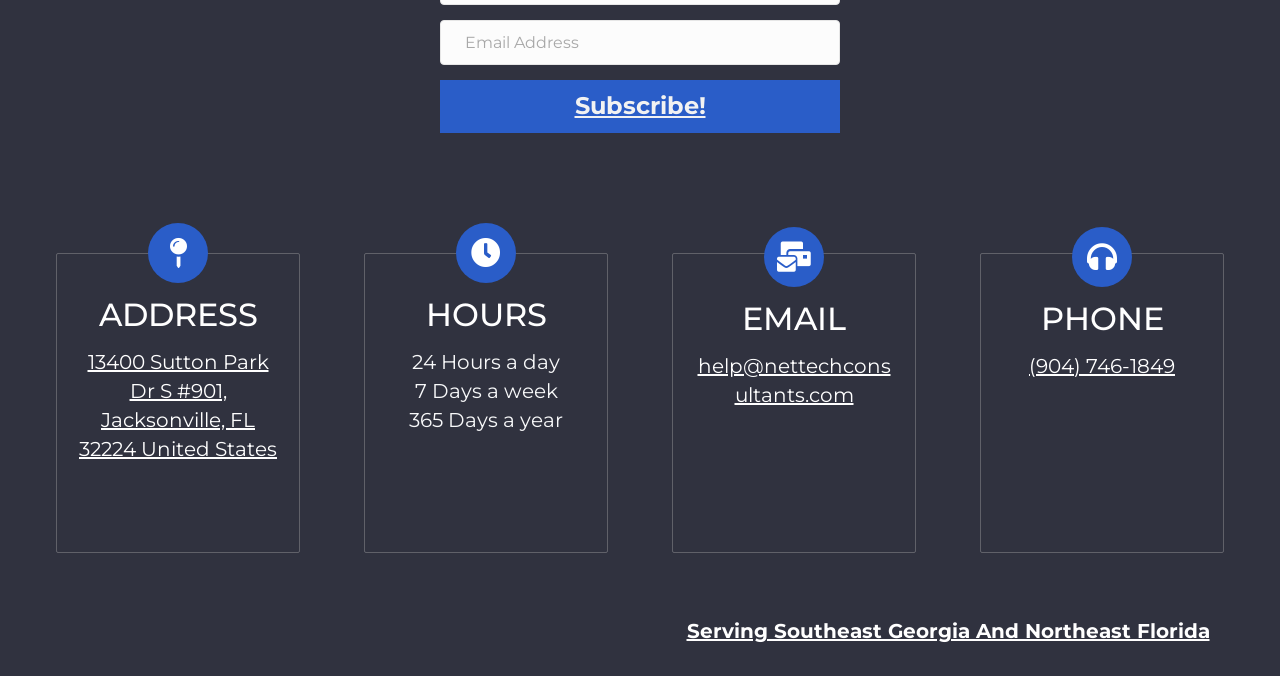What is the address of the location?
Look at the image and respond with a one-word or short-phrase answer.

13400 Sutton Park Dr S #901, Jacksonville, FL 32224 United States